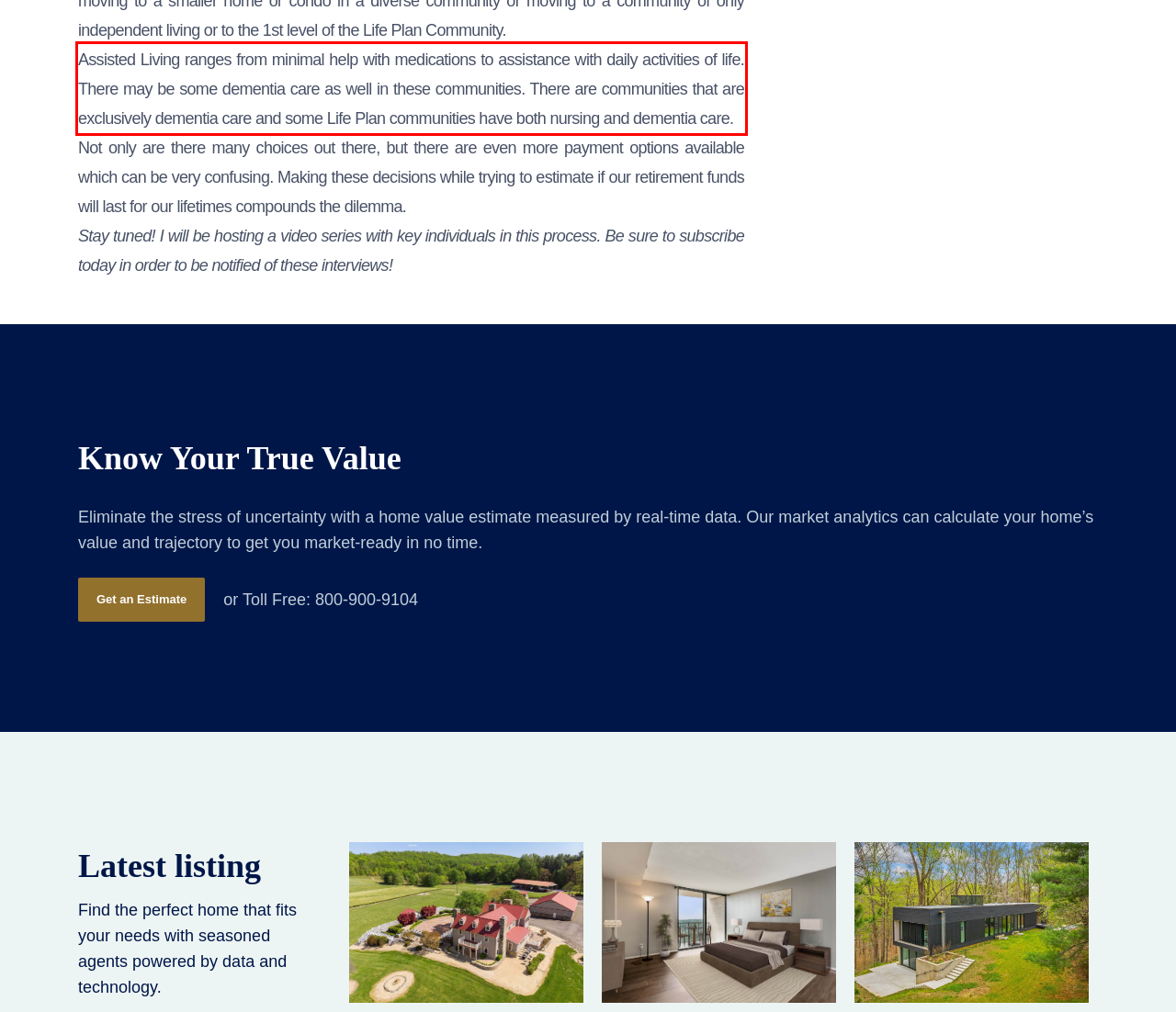Please perform OCR on the text within the red rectangle in the webpage screenshot and return the text content.

Assisted Living ranges from minimal help with medications to assistance with daily activities of life. There may be some dementia care as well in these communities. There are communities that are exclusively dementia care and some Life Plan communities have both nursing and dementia care.